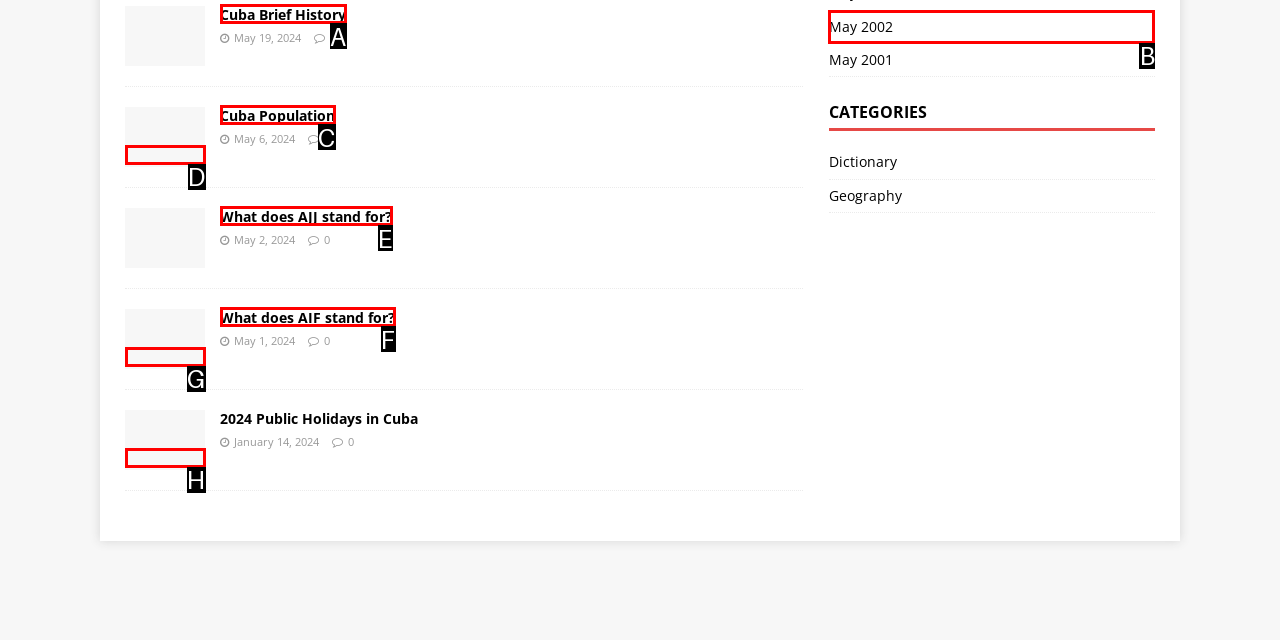Identify the HTML element that corresponds to the description: May 2002
Provide the letter of the matching option from the given choices directly.

B